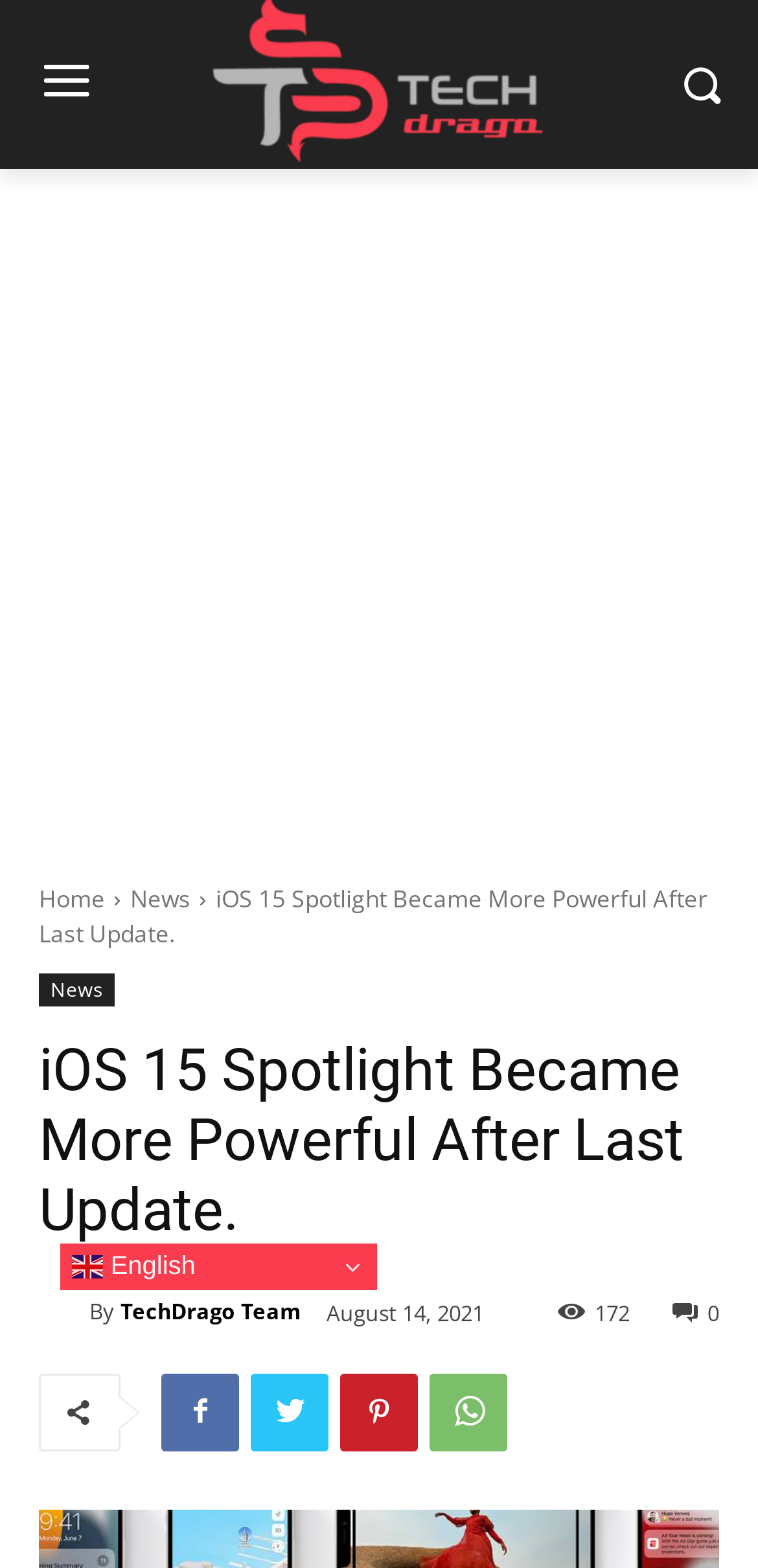Please determine the bounding box coordinates of the clickable area required to carry out the following instruction: "Click on the Home link". The coordinates must be four float numbers between 0 and 1, represented as [left, top, right, bottom].

[0.051, 0.562, 0.138, 0.583]